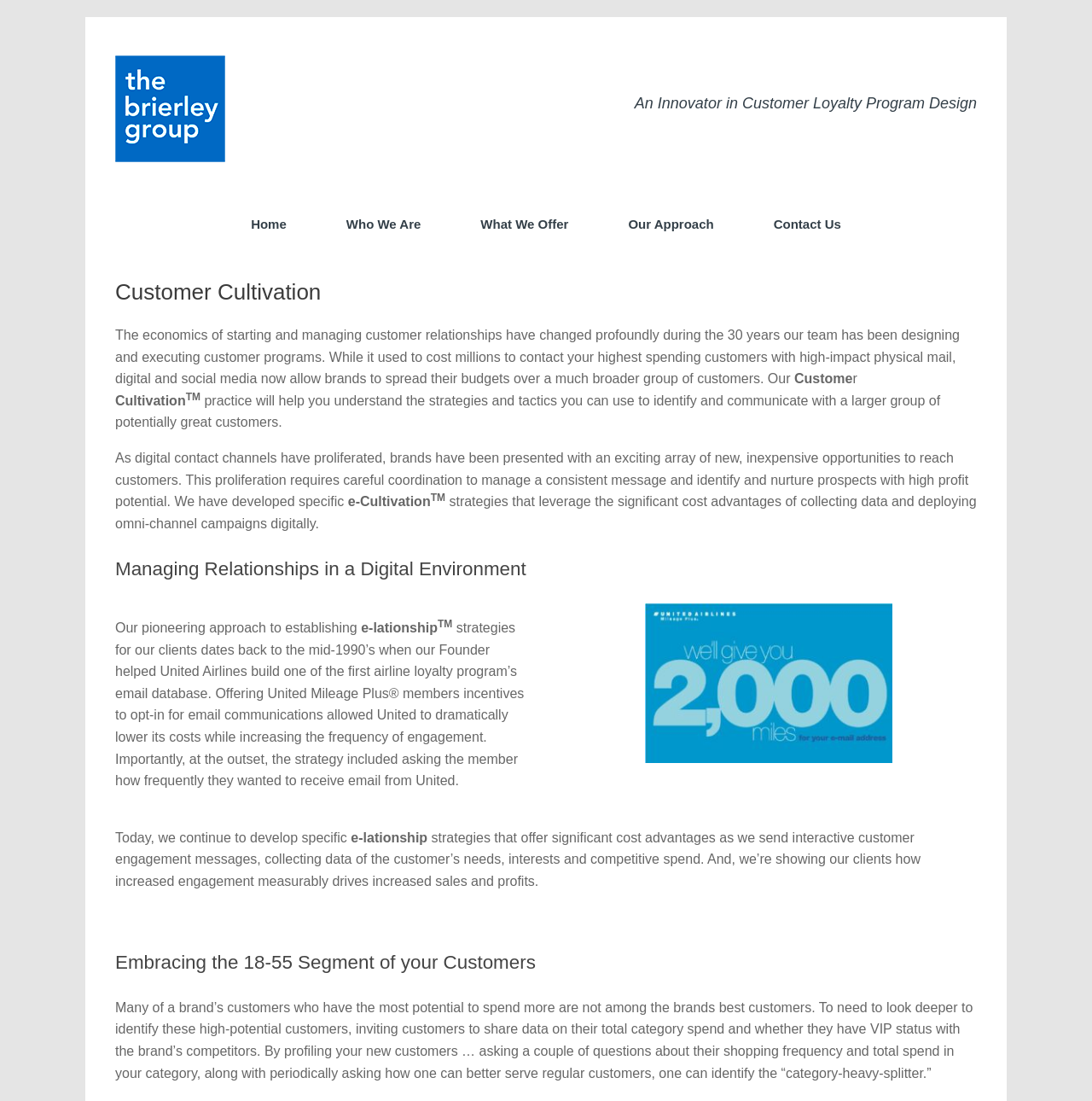What is the significance of the year 1990s in the webpage?
Carefully examine the image and provide a detailed answer to the question.

The year 1990s is significant because it is when The Brierley Group's Founder helped United Airlines build one of the first airline loyalty program's email database. This is mentioned as an example of the company's pioneering approach to establishing e-lationship strategies for its clients.